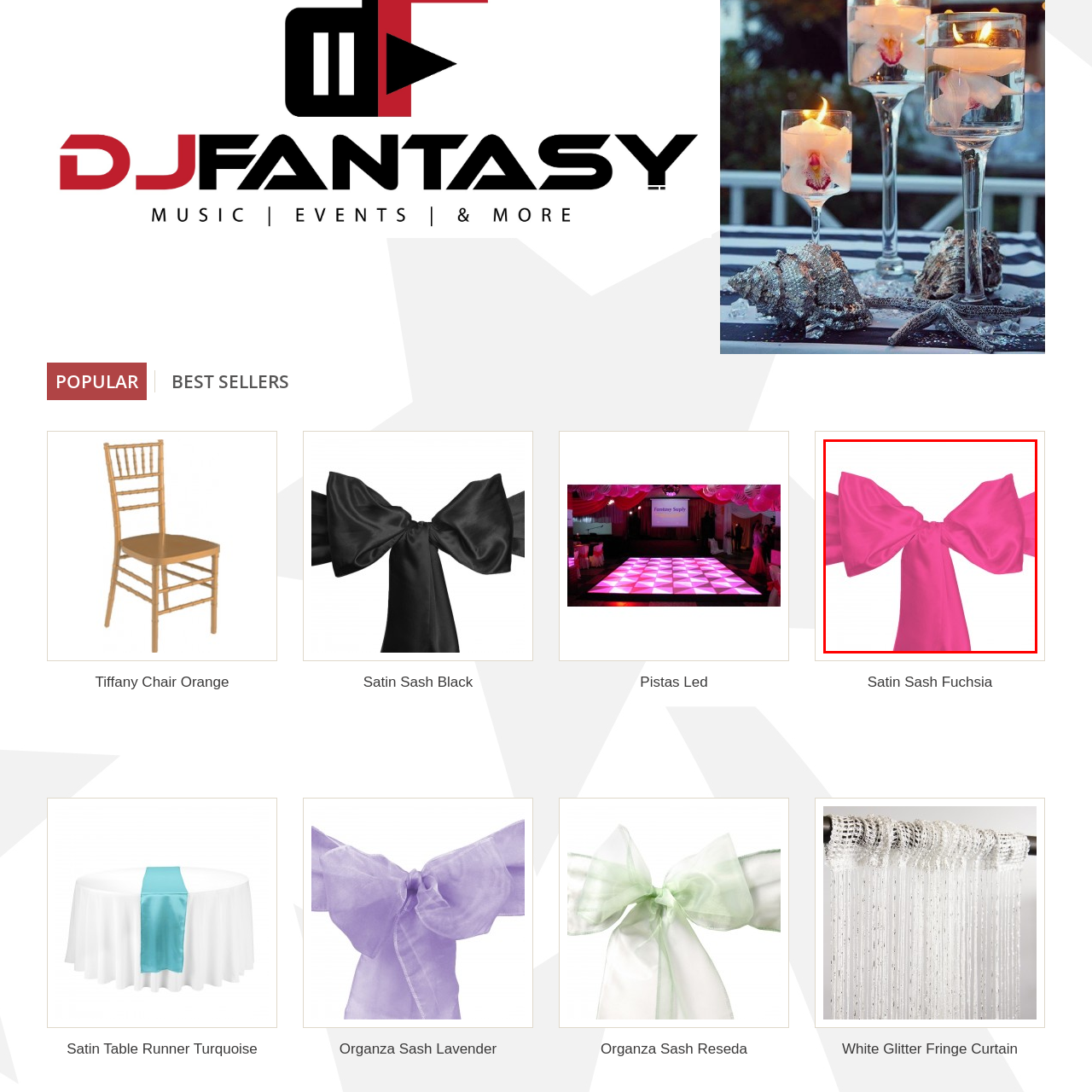Craft an in-depth description of the visual elements captured within the red box.

The image features a vibrant fuchsia satin bow, elegantly tied in the center with flowing tails that drape gracefully. Its rich color and lustrous finish make it a striking decorative element, perfect for enhancing various occasions such as weddings, parties, or festive events. The smooth texture of the satin adds a touch of luxury, making this bow an ideal choice for adorning chairs, gift presentations, or floral arrangements, adding a cheerful and sophisticated flair to any setting.